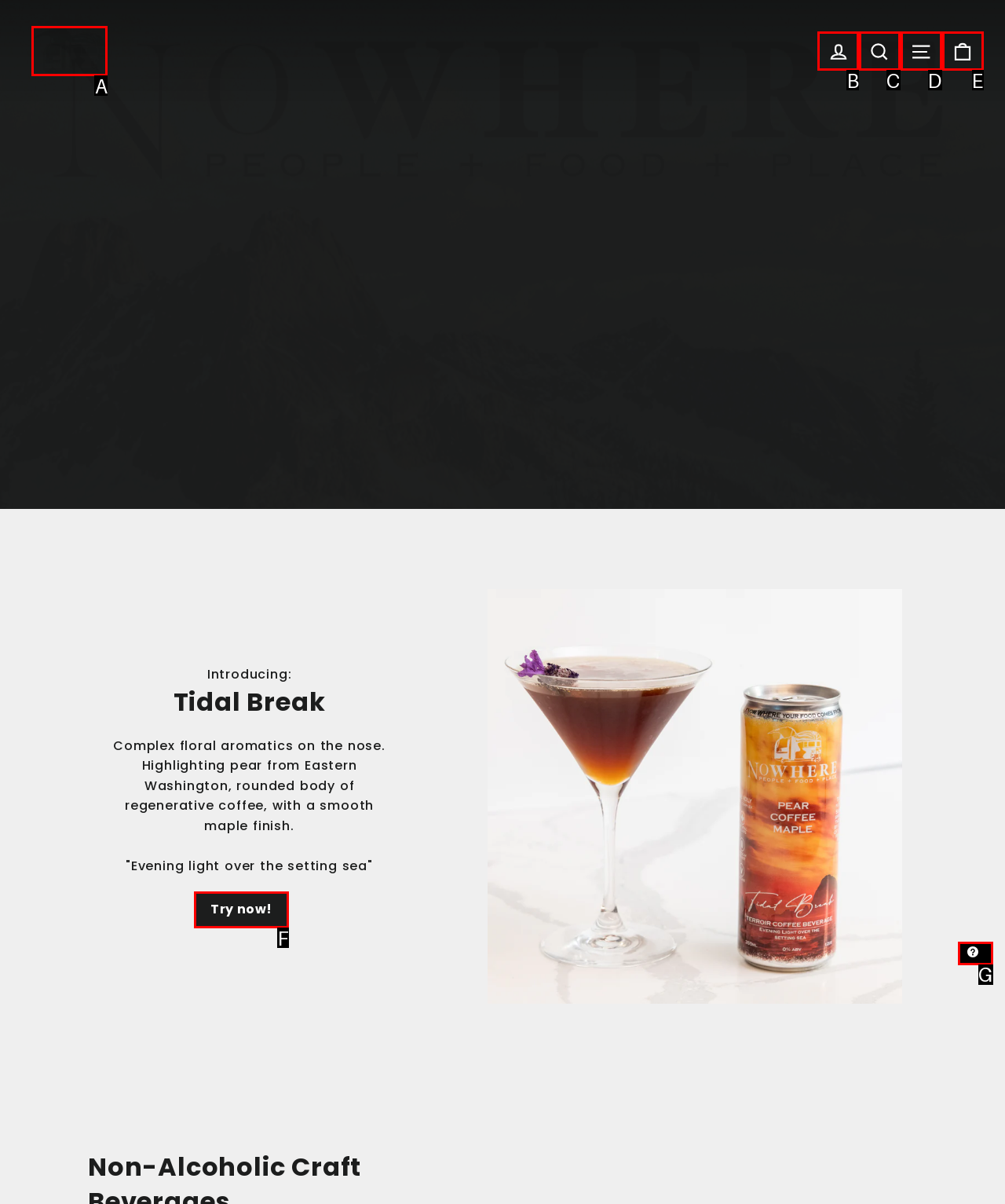From the provided options, which letter corresponds to the element described as: 1
Answer with the letter only.

G